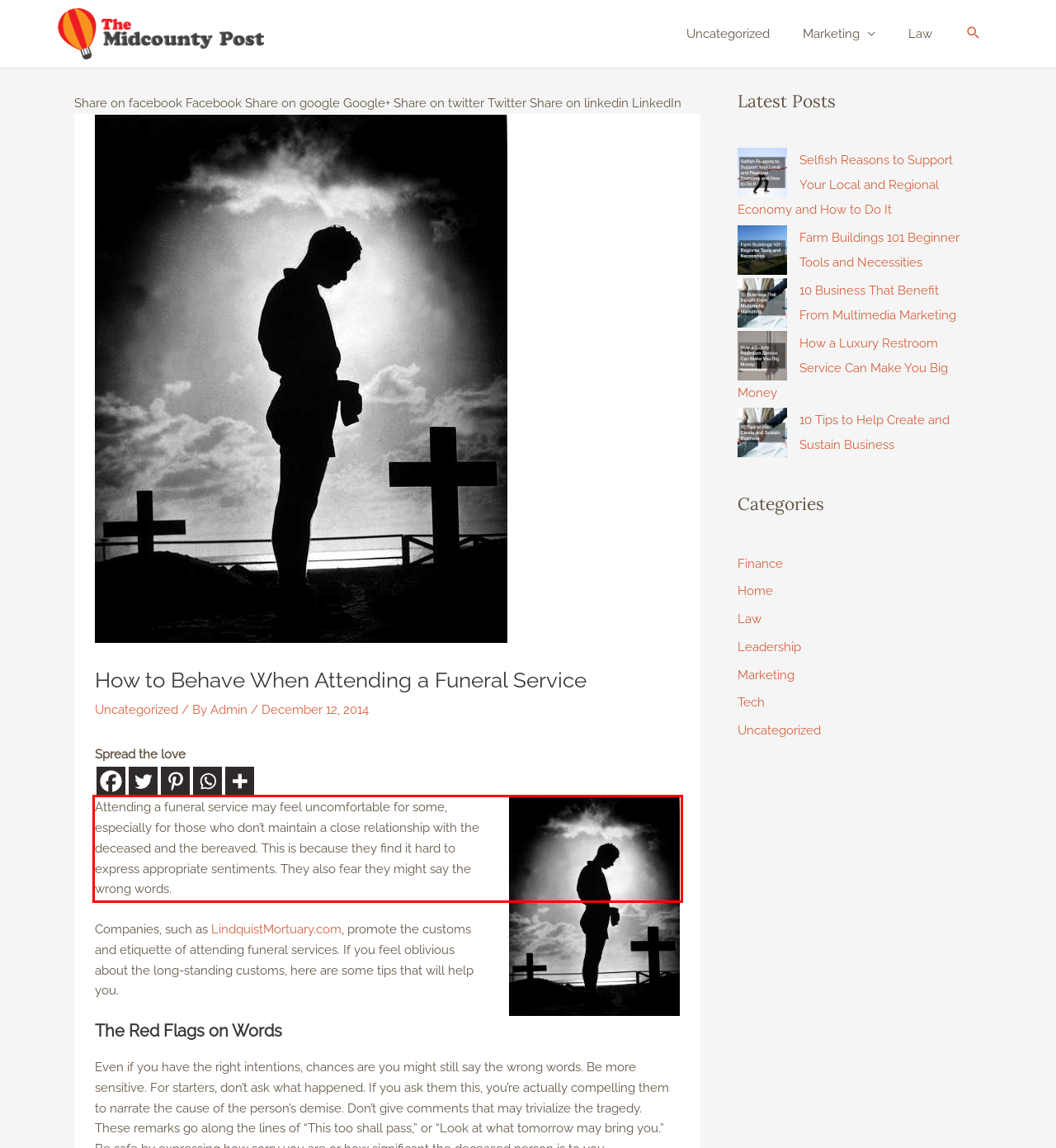Using the webpage screenshot, recognize and capture the text within the red bounding box.

Attending a funeral service ma y feel uncomfortable for some, especially for those who don’t maintain a close relationship with the deceased and the bereaved. This is because they find it hard to express appropriate sentiments. They also fear they might say the wrong words.